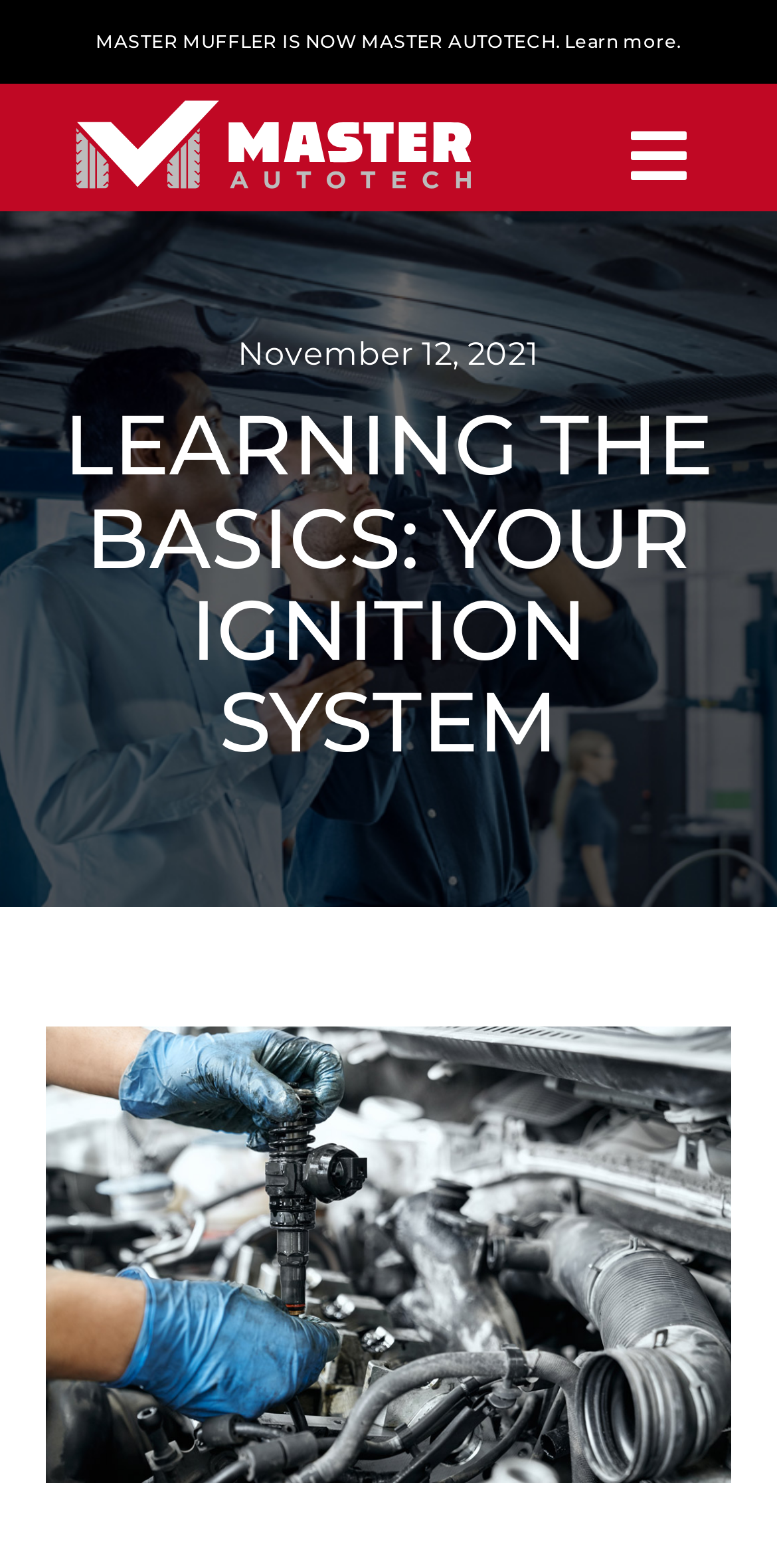Find the bounding box coordinates for the HTML element specified by: "October 10, 2022".

None